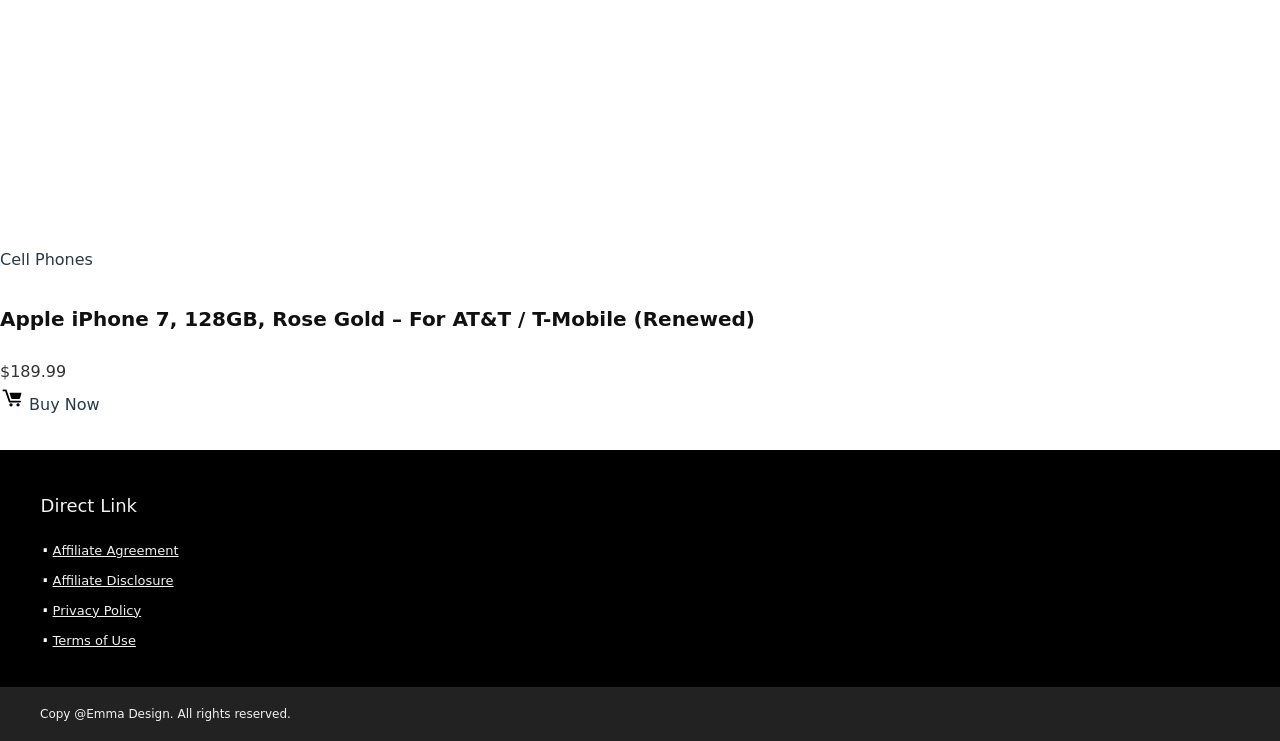Given the description of the UI element: "Terms of Use", predict the bounding box coordinates in the form of [left, top, right, bottom], with each value being a float between 0 and 1.

[0.041, 0.854, 0.106, 0.874]